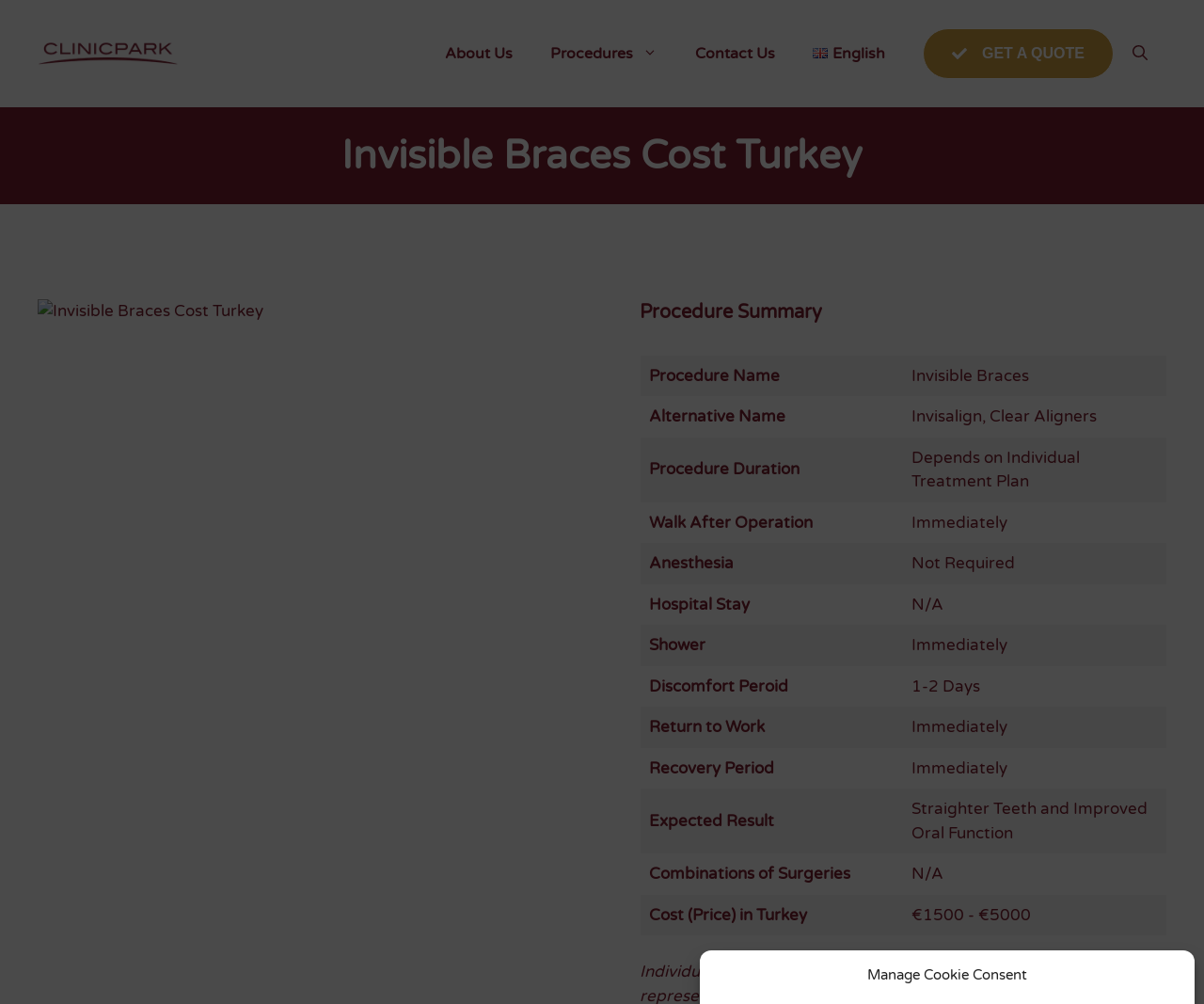Reply to the question with a single word or phrase:
Is anesthesia required for the procedure?

Not Required